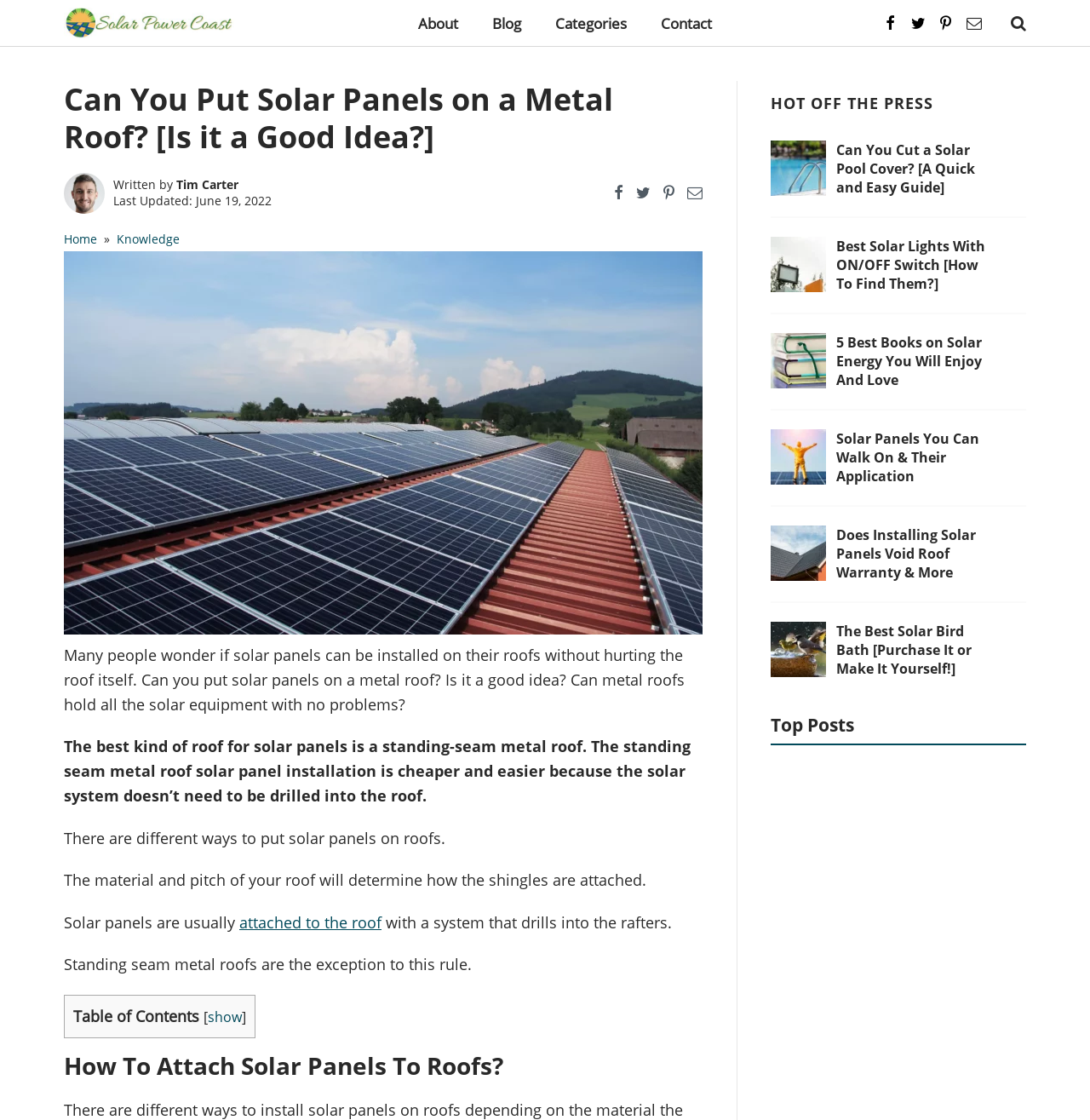Summarize the webpage comprehensively, mentioning all visible components.

This webpage is about solar panels on metal roofs, specifically discussing whether it's a good idea and how to install them. At the top, there are several links to other pages on the website, including "About", "Blog", "Categories", and "Contact". On the top left, there is a logo of "Solar Power Coast" with an image. 

Below the logo, there is a header section with a title "Can You Put Solar Panels on a Metal Roof? [Is it a Good Idea?]" and an image of a person named Tim Carter. The author's name and the last updated date are also displayed. 

The main content of the webpage is divided into several sections. The first section discusses the feasibility of installing solar panels on metal roofs and the benefits of using standing-seam metal roofs. There are several paragraphs of text explaining the process and the advantages of this type of installation.

On the right side of the page, there are several links to related articles, including "Can you cut a solar pool cover?", "Best Solar Lights With ON/OFF Switch", and "Solar Panels You Can Walk On & Their Application". Each link has a corresponding image.

Further down the page, there is a table of contents and a section titled "How To Attach Solar Panels To Roofs?". The page also features a section called "Top Posts" with links to popular articles on the website.